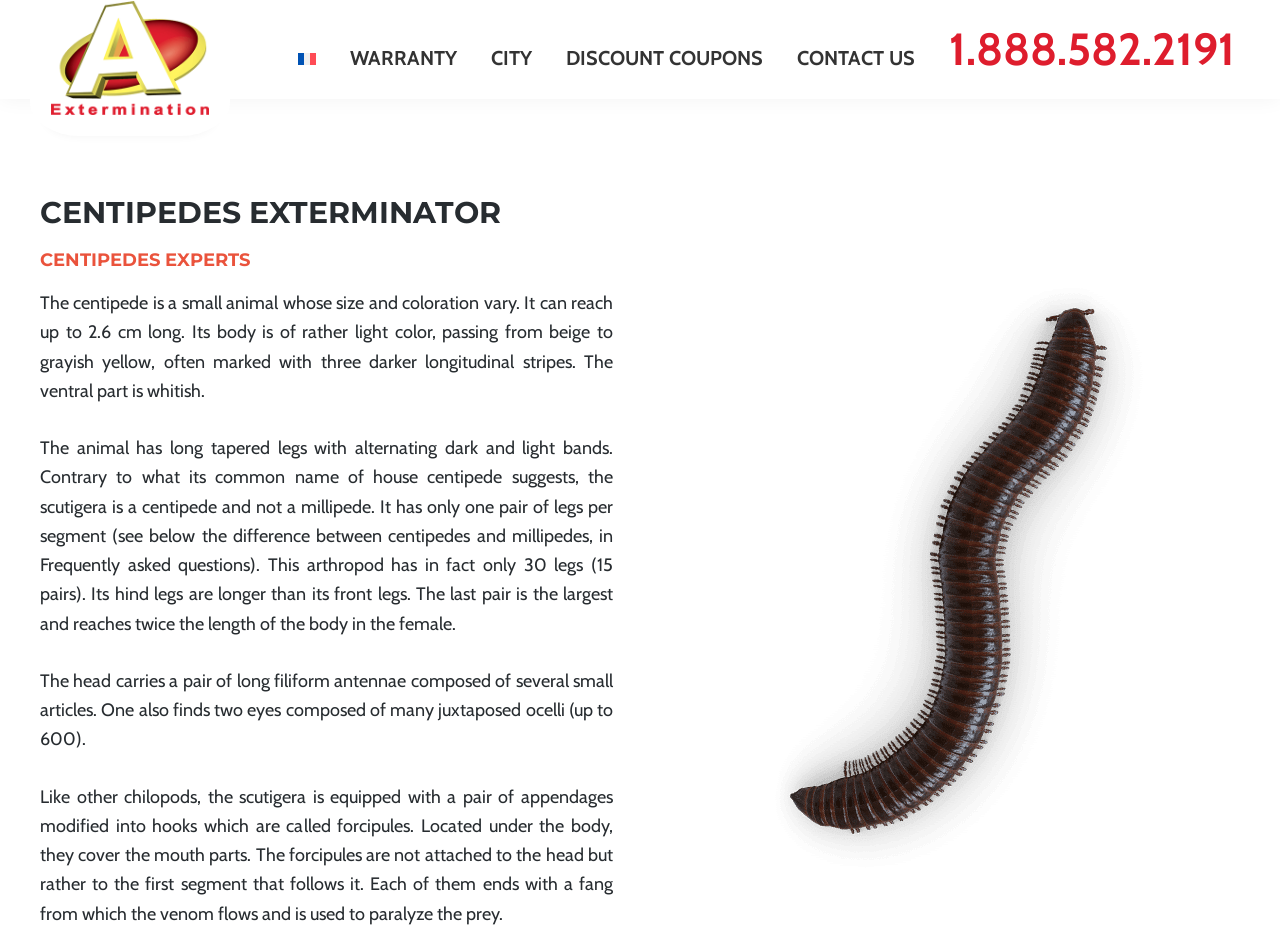Answer the question below in one word or phrase:
How many legs does a centipede have?

30